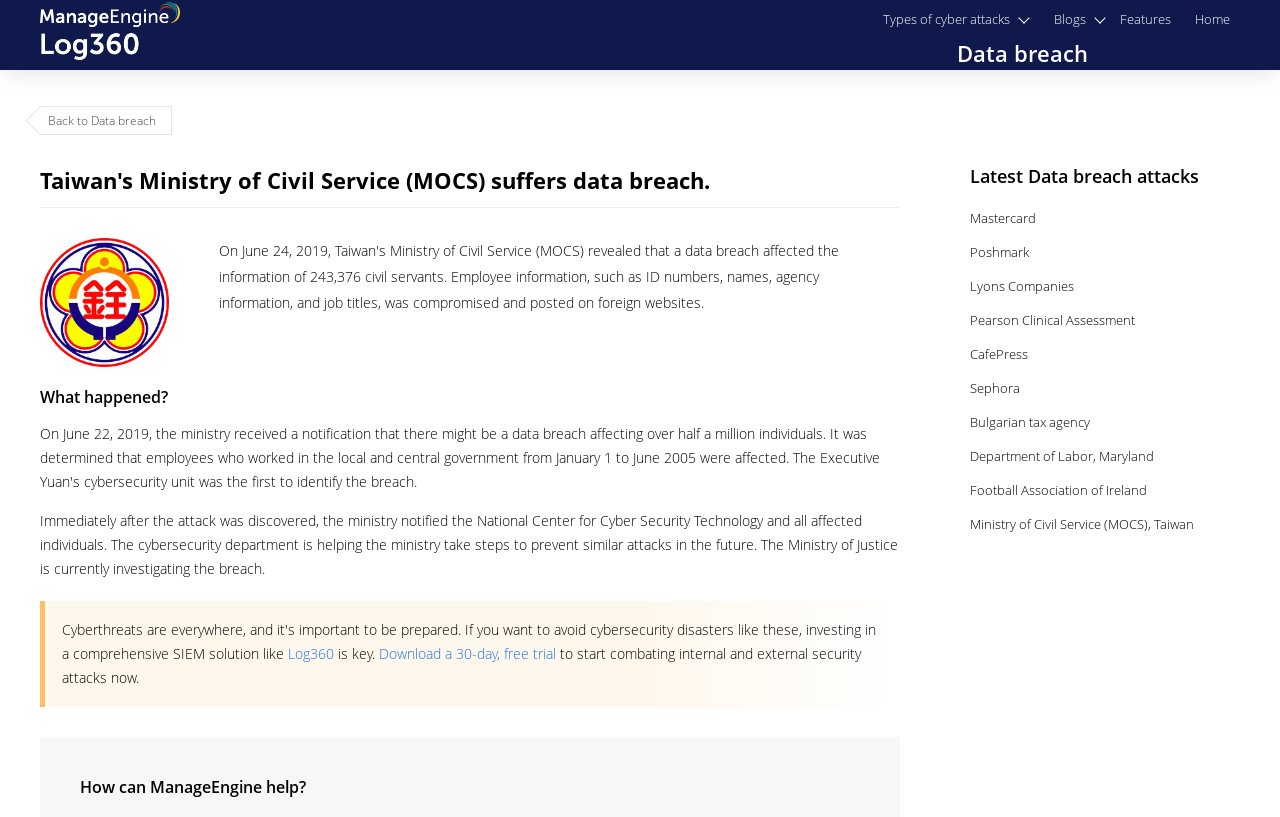Generate a thorough description of the webpage.

The webpage is about a data breach incident involving Taiwan's Ministry of Civil Service (MOCS), which exposed the personal information of over 240,000 civil servants. 

At the top of the page, there is a heading with the title of the article, "Taiwan's Ministry of Civil Service (MOCS) suffers data breach." Below this heading, there are several links, including "Types of cyber attacks", "Blogs", "Features", "Home", and "Back to Data breach". 

To the right of these links, there is a heading "Data breach" followed by an image related to the Taiwan Ministry data breach. 

Below the image, there is a heading "What happened?" followed by a paragraph of text describing the incident and the actions taken by the ministry. 

Further down, there are links to "Log360" and "Download a 30-day, free trial" with a brief description of how it can help combat security attacks. 

The page also has a section titled "How can ManageEngine help?" and another section titled "Latest Data breach attacks" which lists several recent data breach incidents, including those of Mastercard, Poshmark, Lyons Companies, and others.